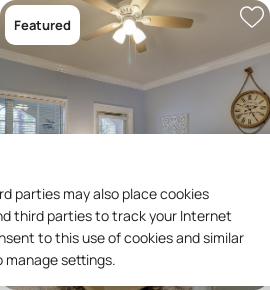Using the elements shown in the image, answer the question comprehensively: What is the purpose of the large wall clock?

The caption describes the large wall clock as a 'stylish focal point', implying that its primary purpose is to add decorative flair to the room, while also serving a functional purpose of telling time.